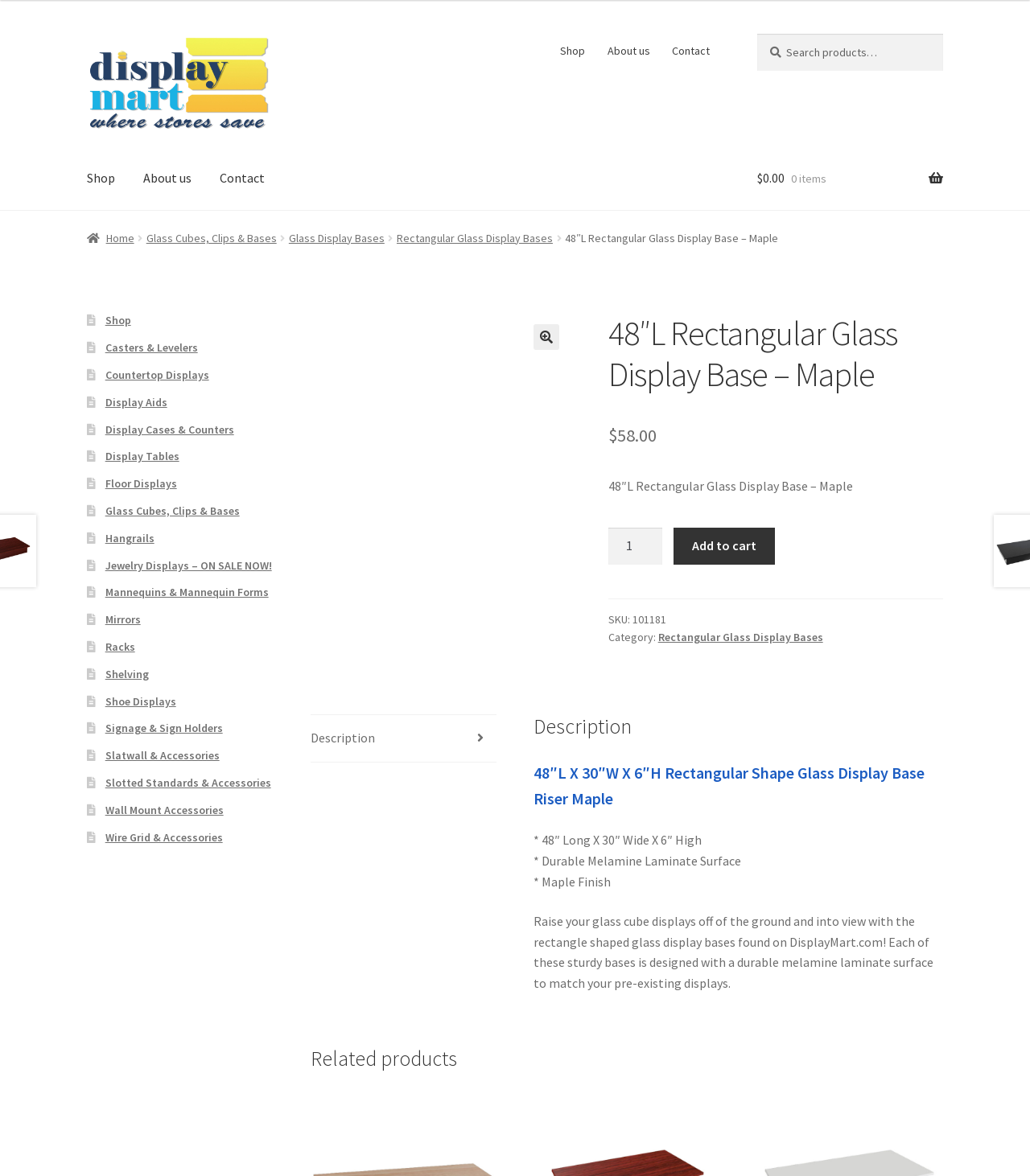Identify the bounding box for the described UI element: "$0.00 0 items".

[0.735, 0.125, 0.916, 0.179]